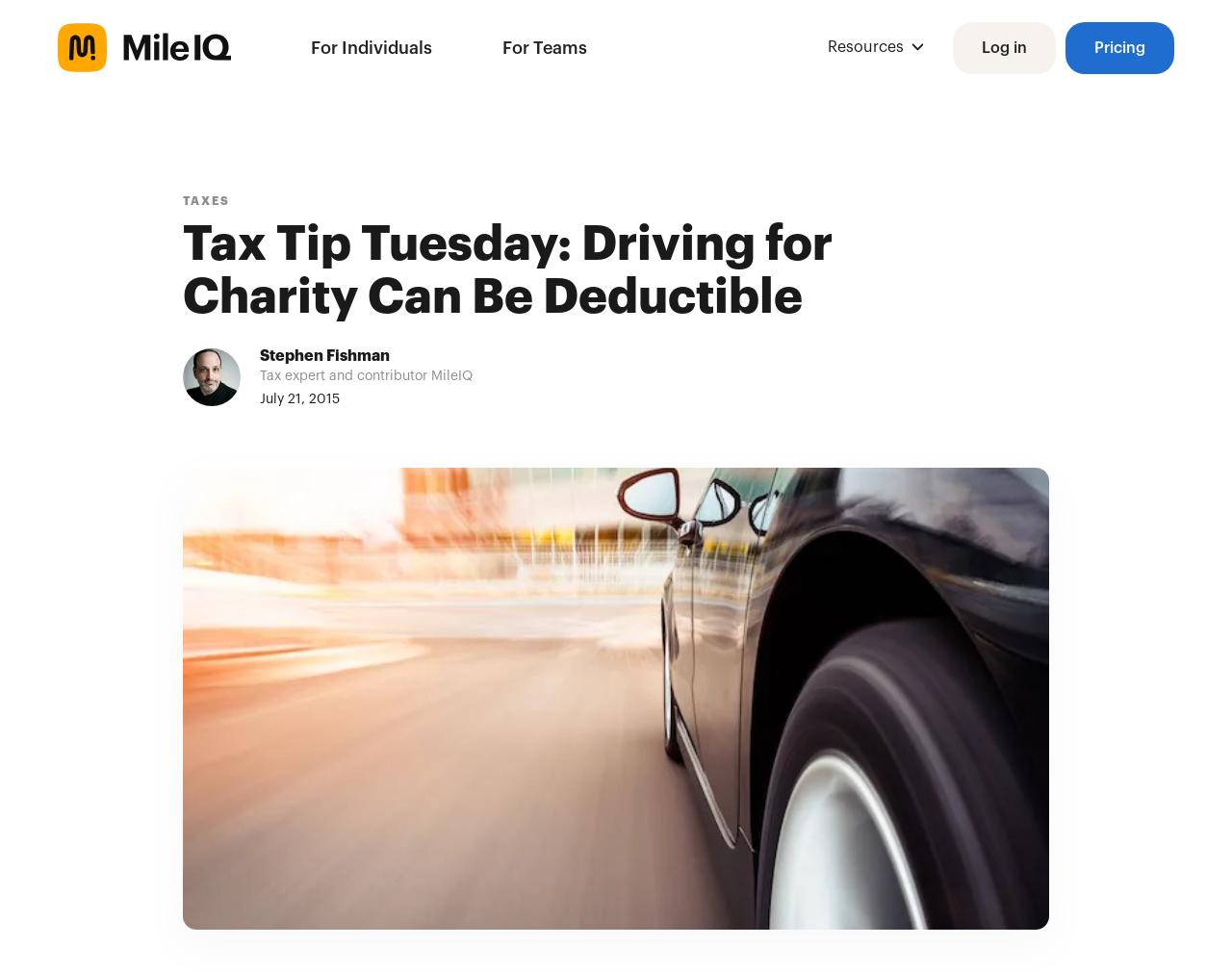What is the name of the tax expert?
Please give a detailed answer to the question using the information shown in the image.

I found the name 'Stephen Fishman' in the static text element, which is located below the main heading and above the date 'July 21, 2015'. This suggests that Stephen Fishman is the author or contributor of the article.